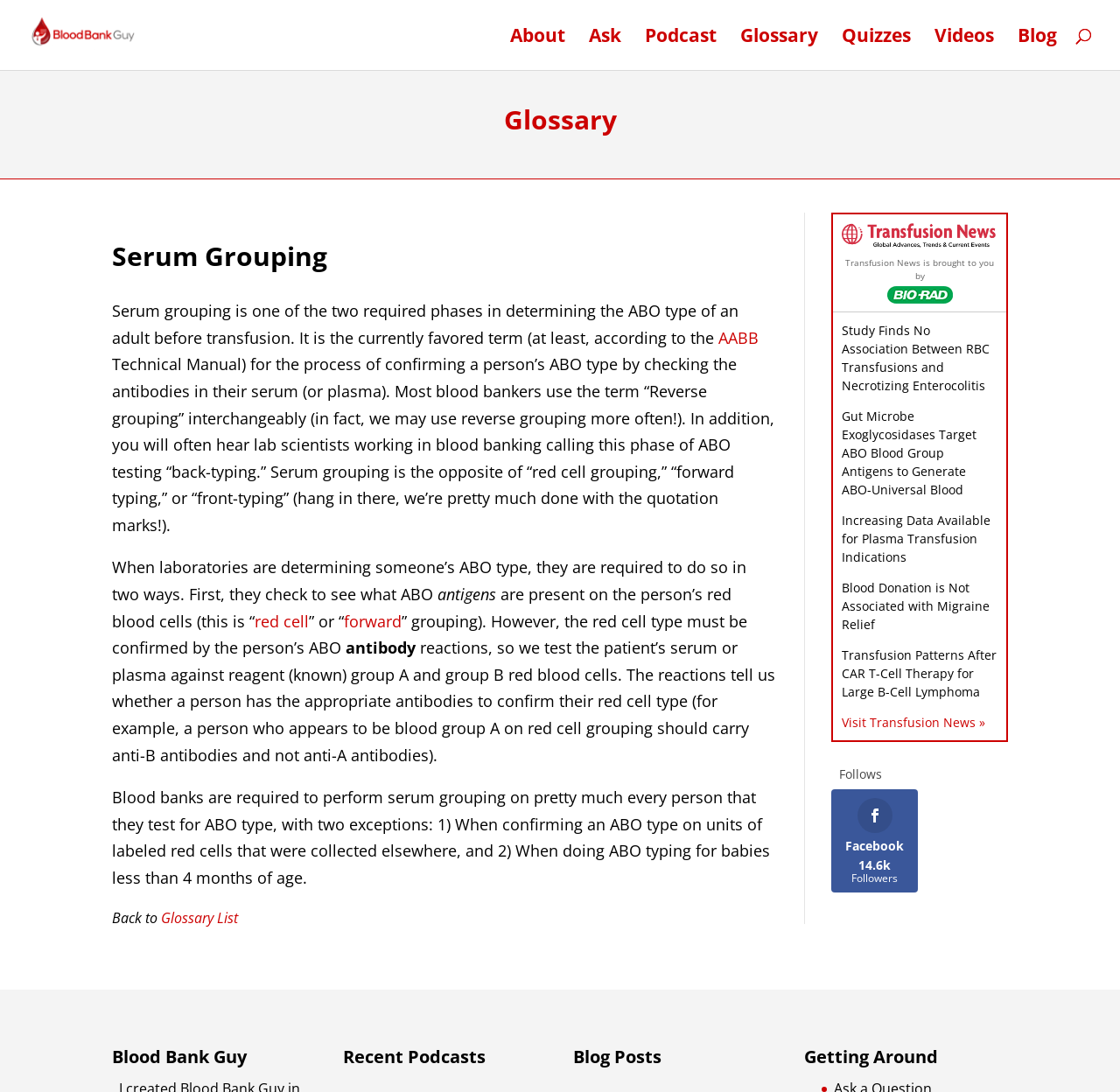Determine the bounding box coordinates of the UI element that matches the following description: "red cell". The coordinates should be four float numbers between 0 and 1 in the format [left, top, right, bottom].

[0.227, 0.559, 0.276, 0.578]